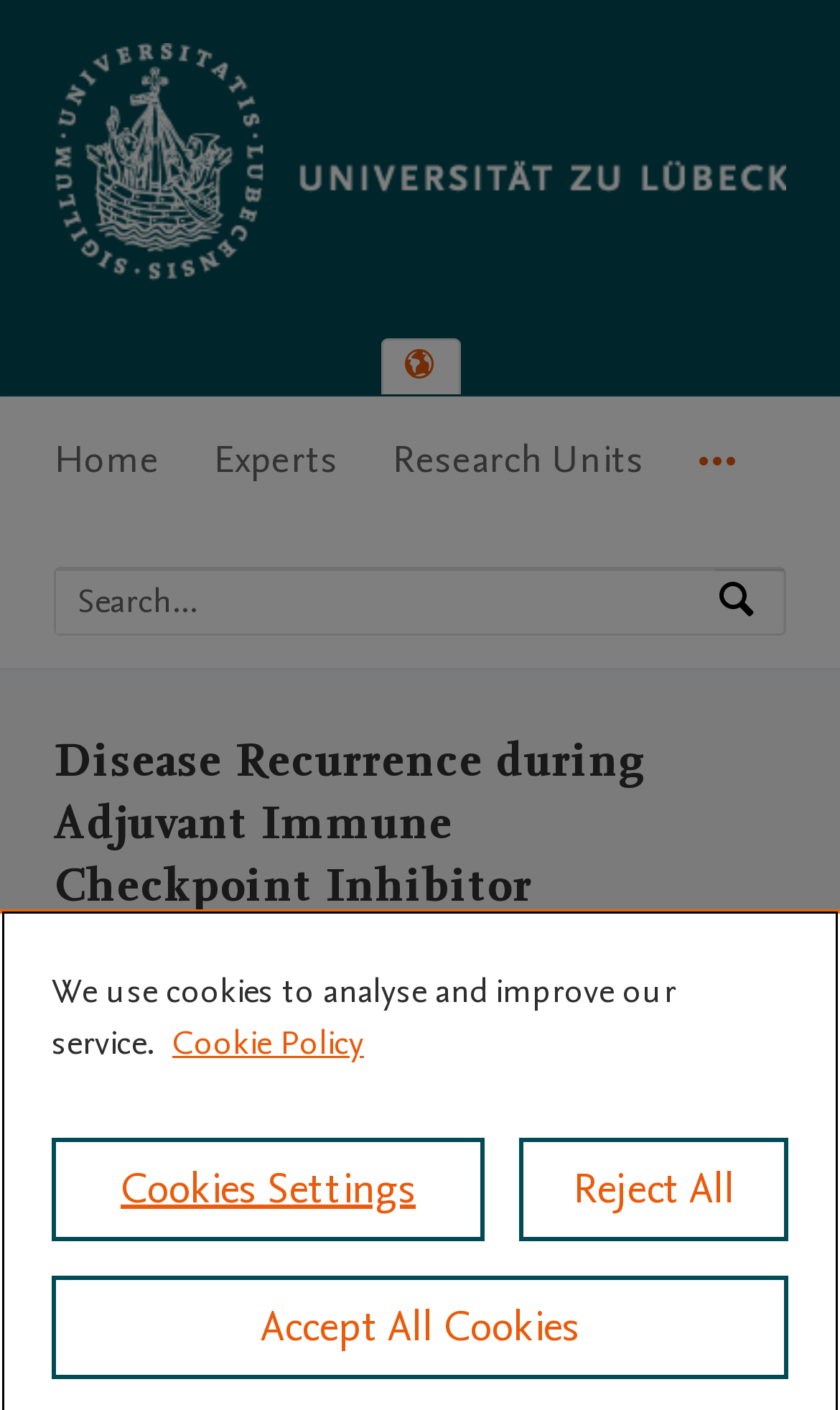Pinpoint the bounding box coordinates of the clickable element needed to complete the instruction: "Search by expertise, name or affiliation". The coordinates should be provided as four float numbers between 0 and 1: [left, top, right, bottom].

[0.067, 0.404, 0.851, 0.449]